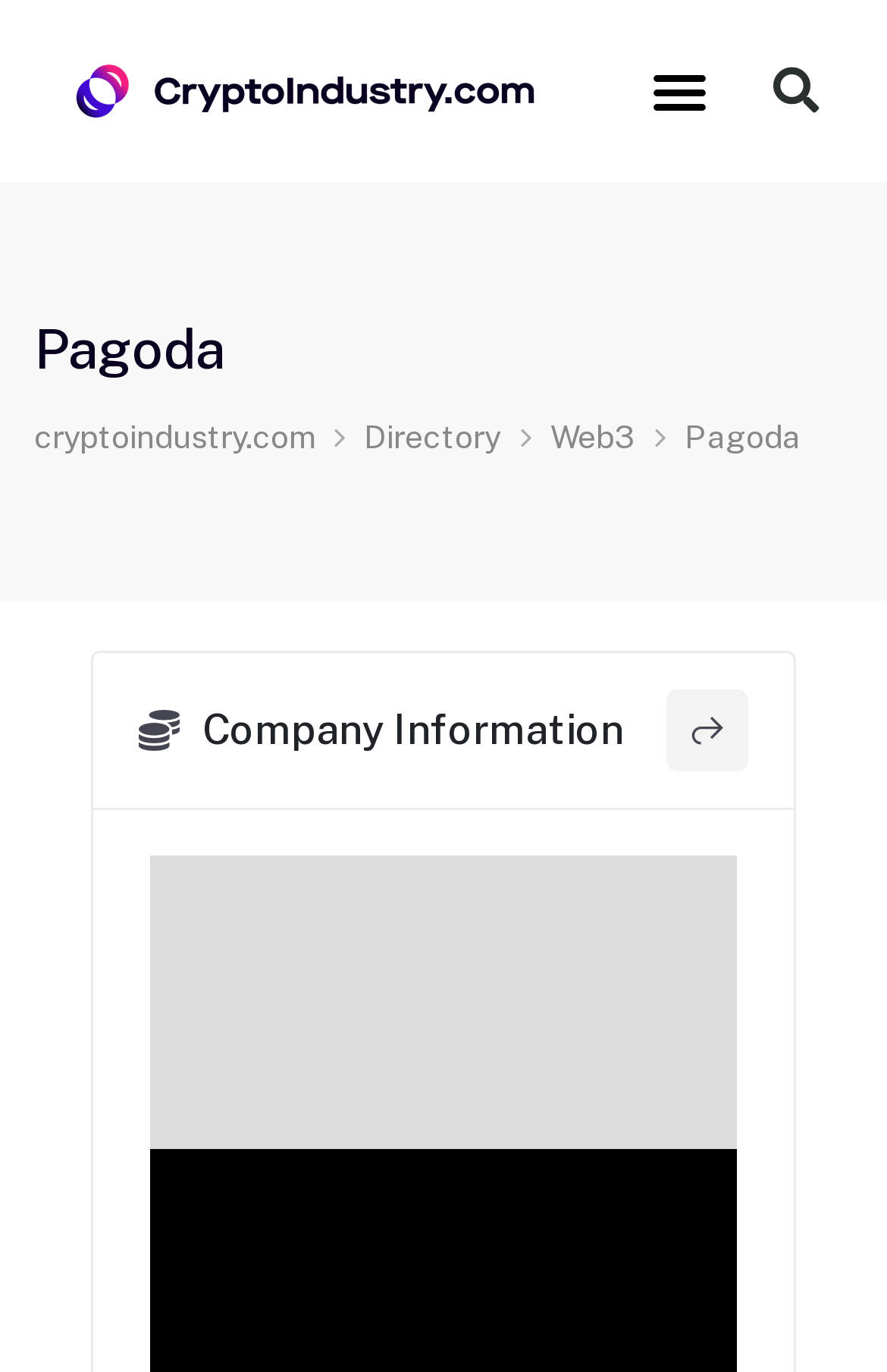Answer the question in a single word or phrase:
What is the purpose of the button with the text 'Search'?

To search the website